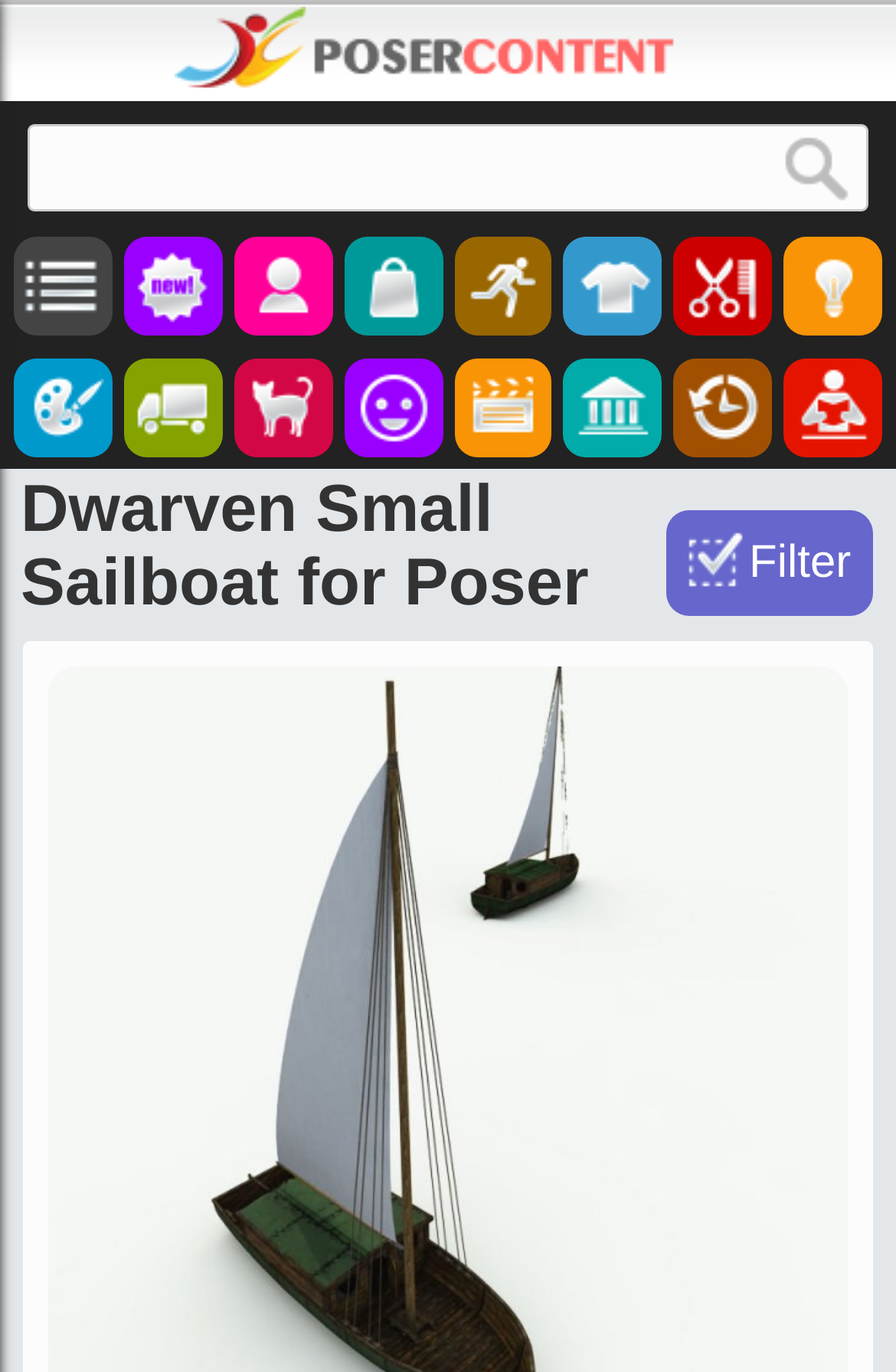Locate the bounding box of the UI element based on this description: "name="op" value="Search"". Provide four float numbers between 0 and 1 as [left, top, right, bottom].

[0.851, 0.09, 0.969, 0.154]